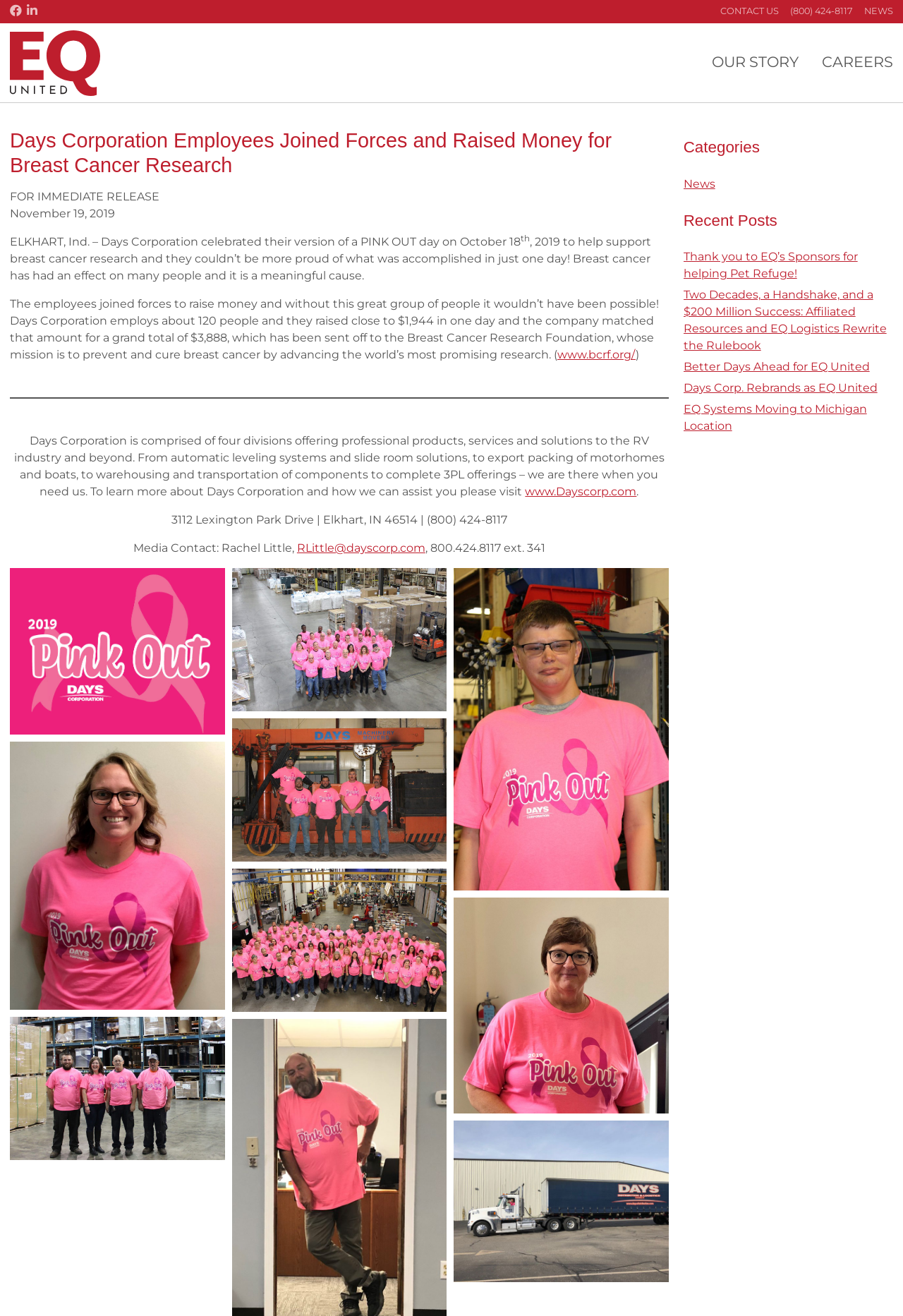Please find the bounding box coordinates of the clickable region needed to complete the following instruction: "Learn more about Days Corporation". The bounding box coordinates must consist of four float numbers between 0 and 1, i.e., [left, top, right, bottom].

[0.582, 0.368, 0.705, 0.379]